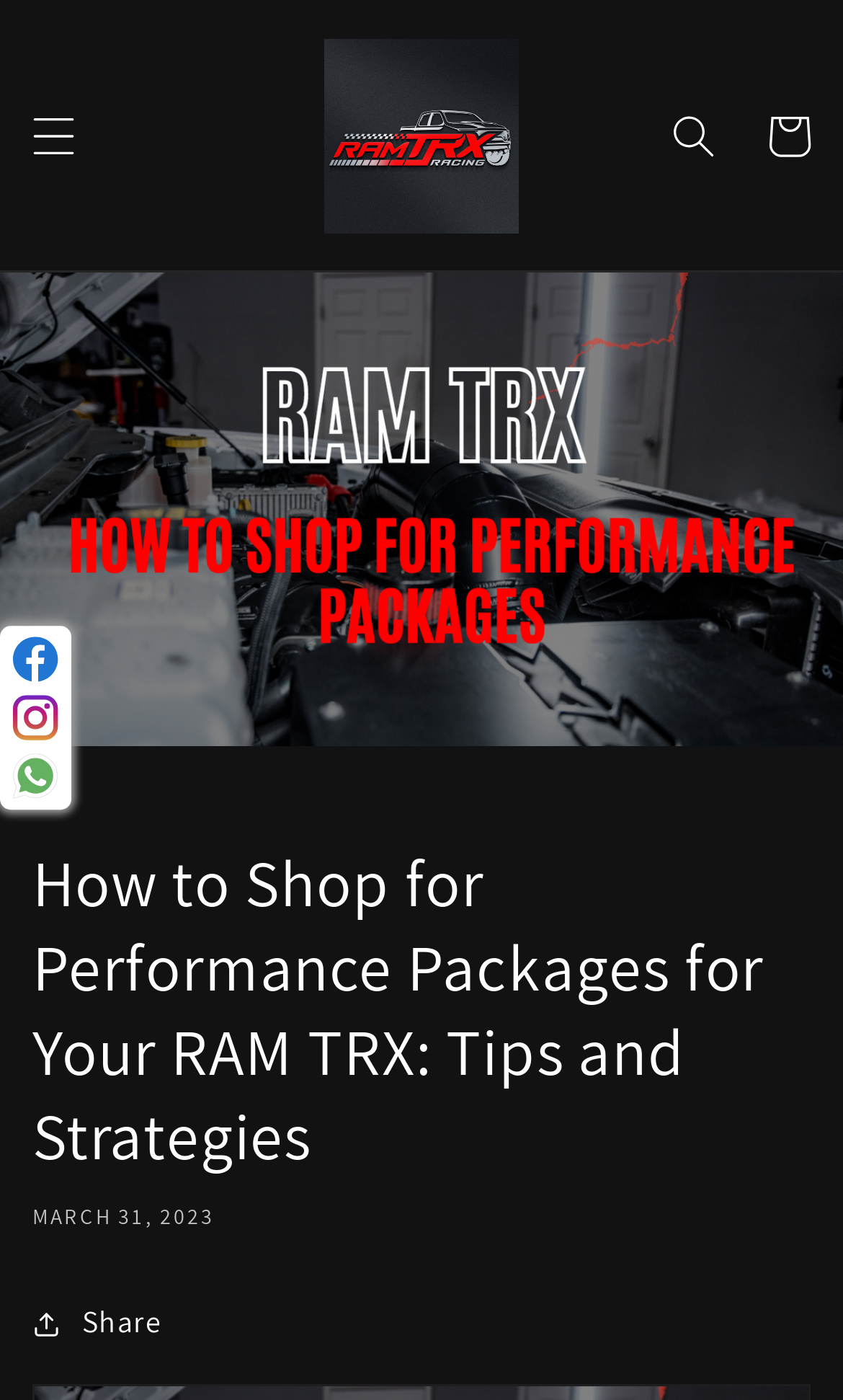What is the website about?
Using the image as a reference, give a one-word or short phrase answer.

RAM TRX performance